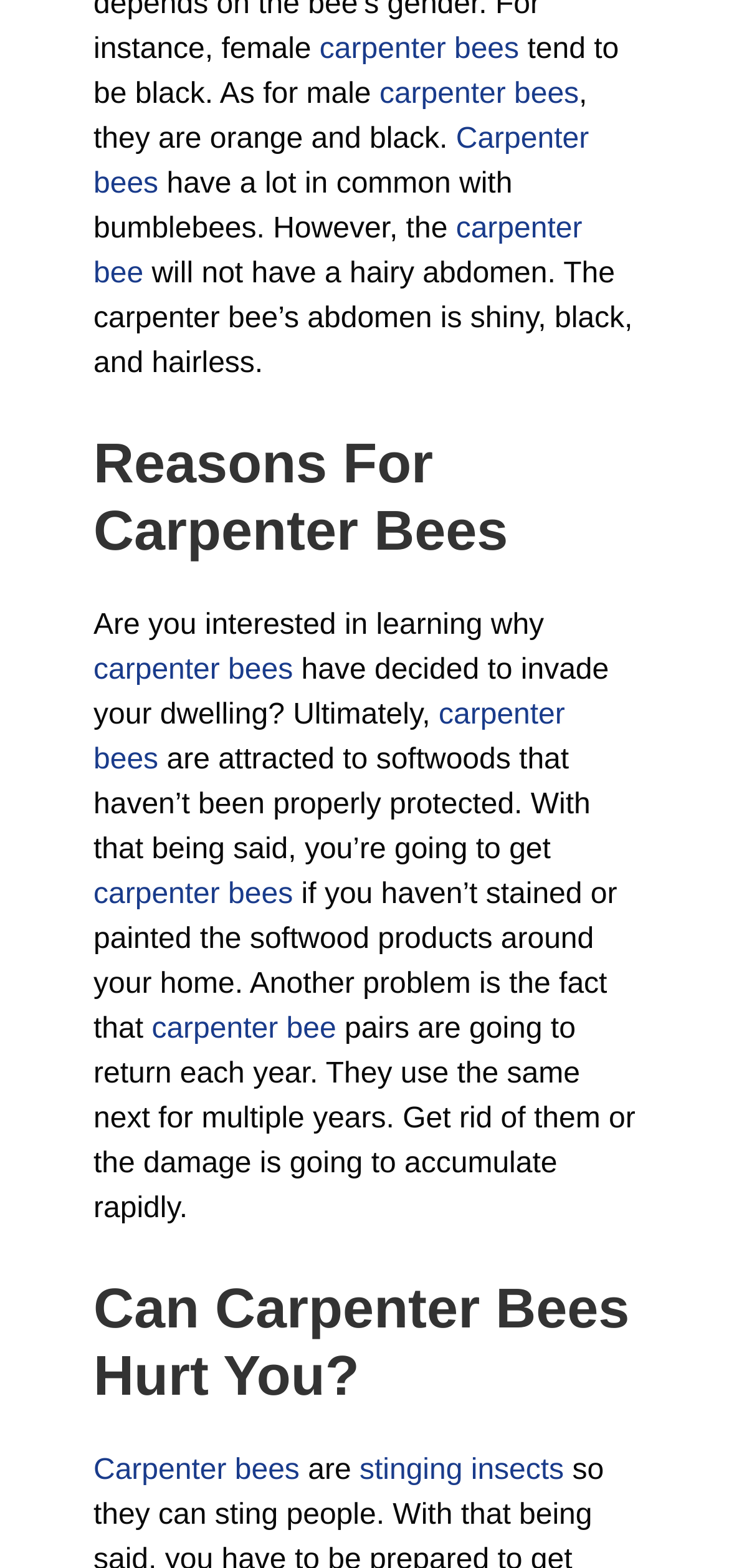Locate the bounding box coordinates of the clickable area needed to fulfill the instruction: "Browse Girl Scout Copycat Cookie Recipes".

None